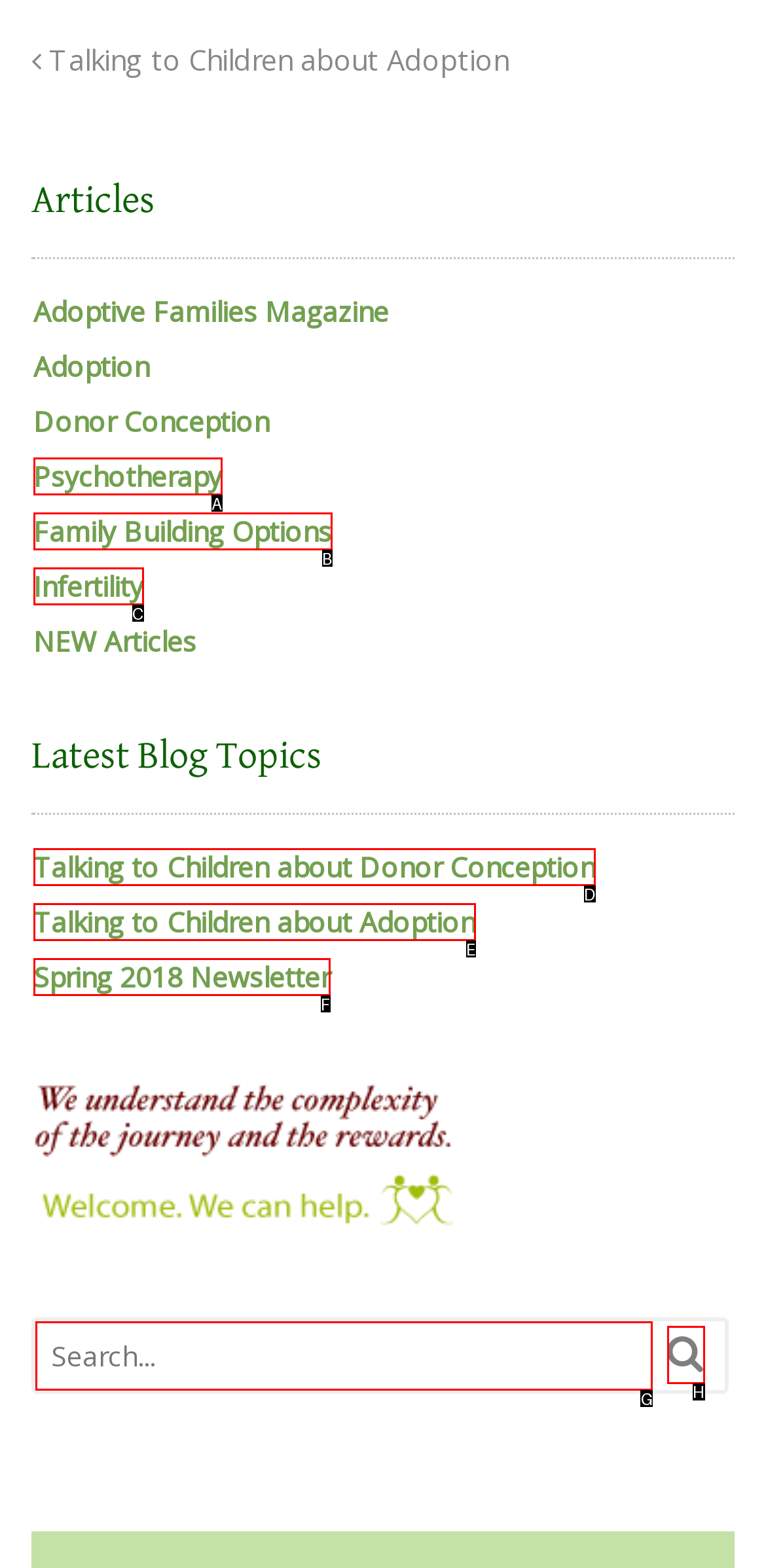Identify the HTML element that corresponds to the description: Spring 2018 Newsletter
Provide the letter of the matching option from the given choices directly.

F